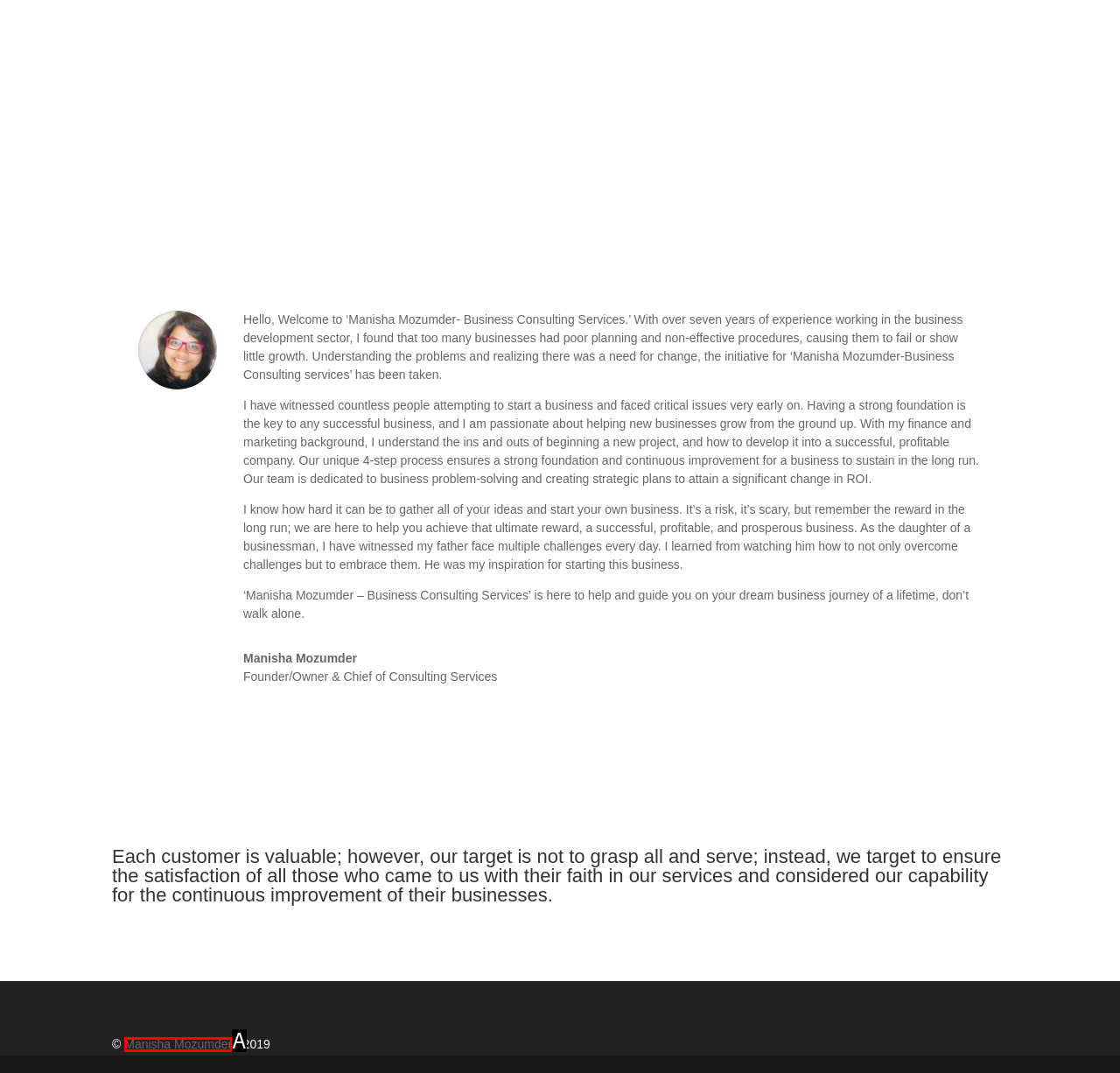Given the description: Manisha Mozumder, identify the matching option. Answer with the corresponding letter.

A